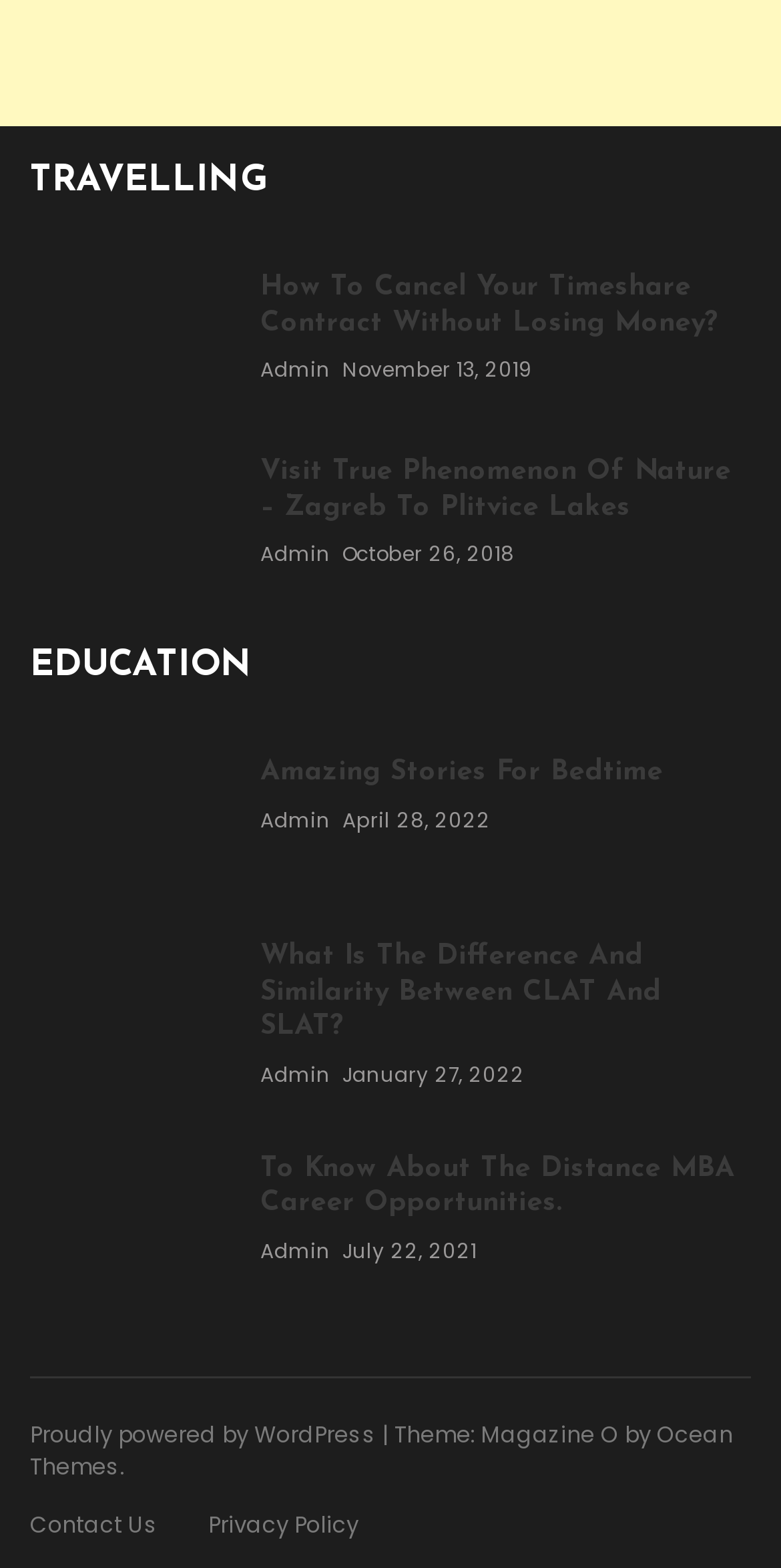Provide a short answer to the following question with just one word or phrase: What is the theme of the website?

Magazine O